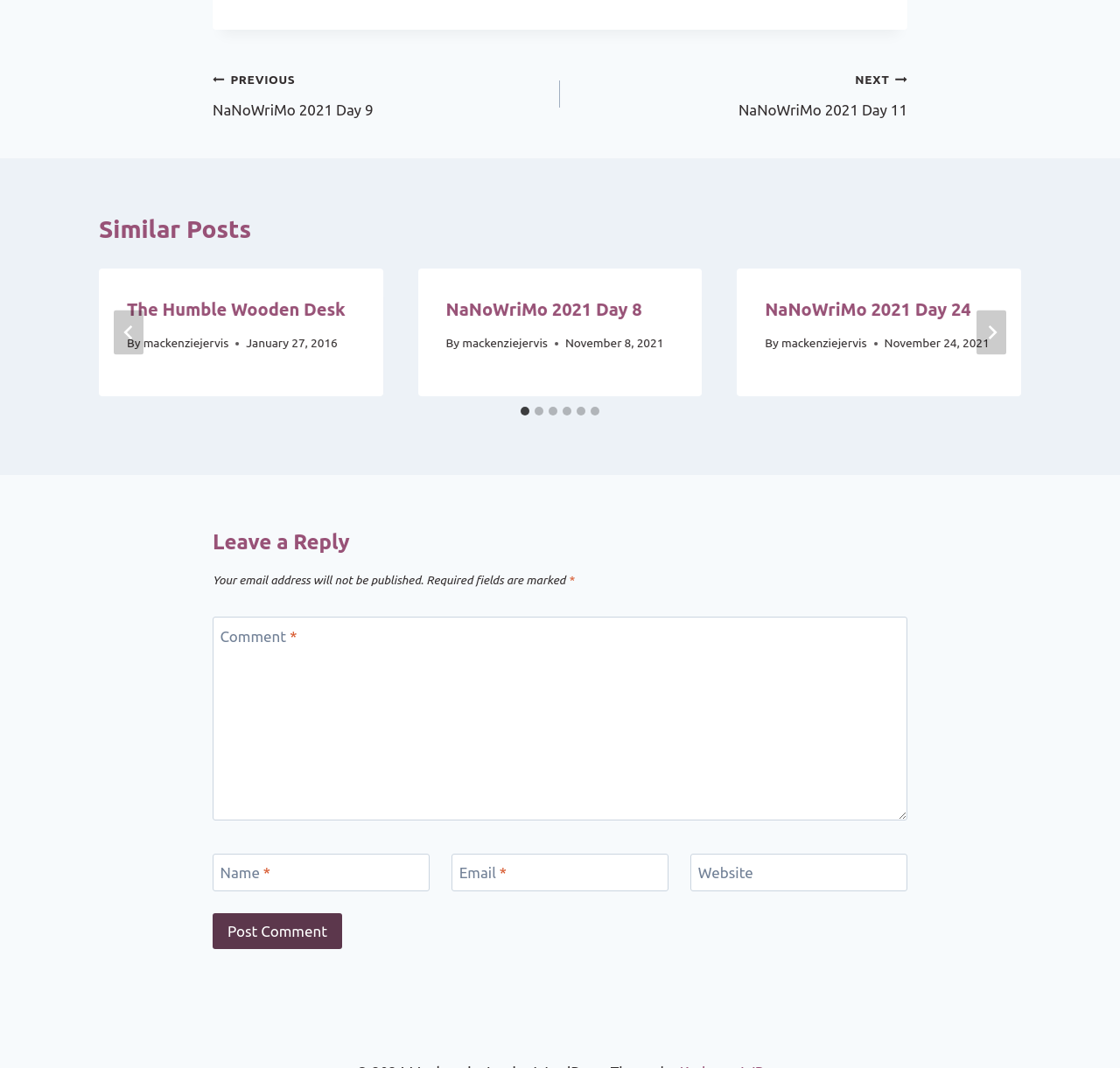What is the title of the first post?
Using the information from the image, give a concise answer in one word or a short phrase.

The Humble Wooden Desk